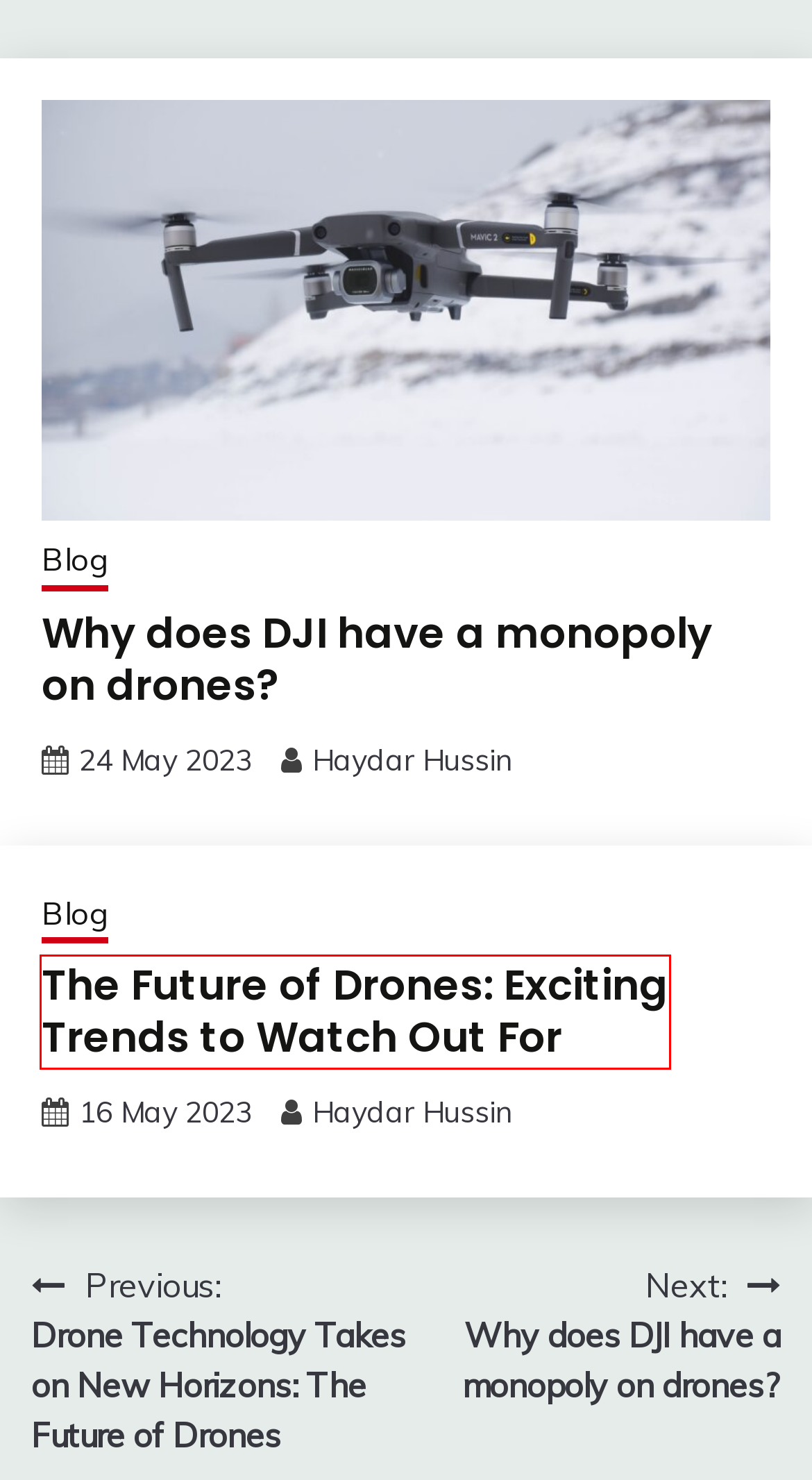Examine the screenshot of a webpage with a red bounding box around a UI element. Your task is to identify the webpage description that best corresponds to the new webpage after clicking the specified element. The given options are:
A. News Archives - The Drone Mag
B. 16 May 2023 - The Drone Mag
C. The Future of Drones: Exciting Trends to Watch Out For - The Drone Mag
D. Why does DJI have a monopoly on drones? - The Drone Mag
E. Blog Archives - The Drone Mag
F. GIS Archives - The Drone Mag
G. MonsterInsights - The Best Google Analytics Plugin for WordPress
H. The Drone Mag - The hottest and newest trends in drone technology and applications

C